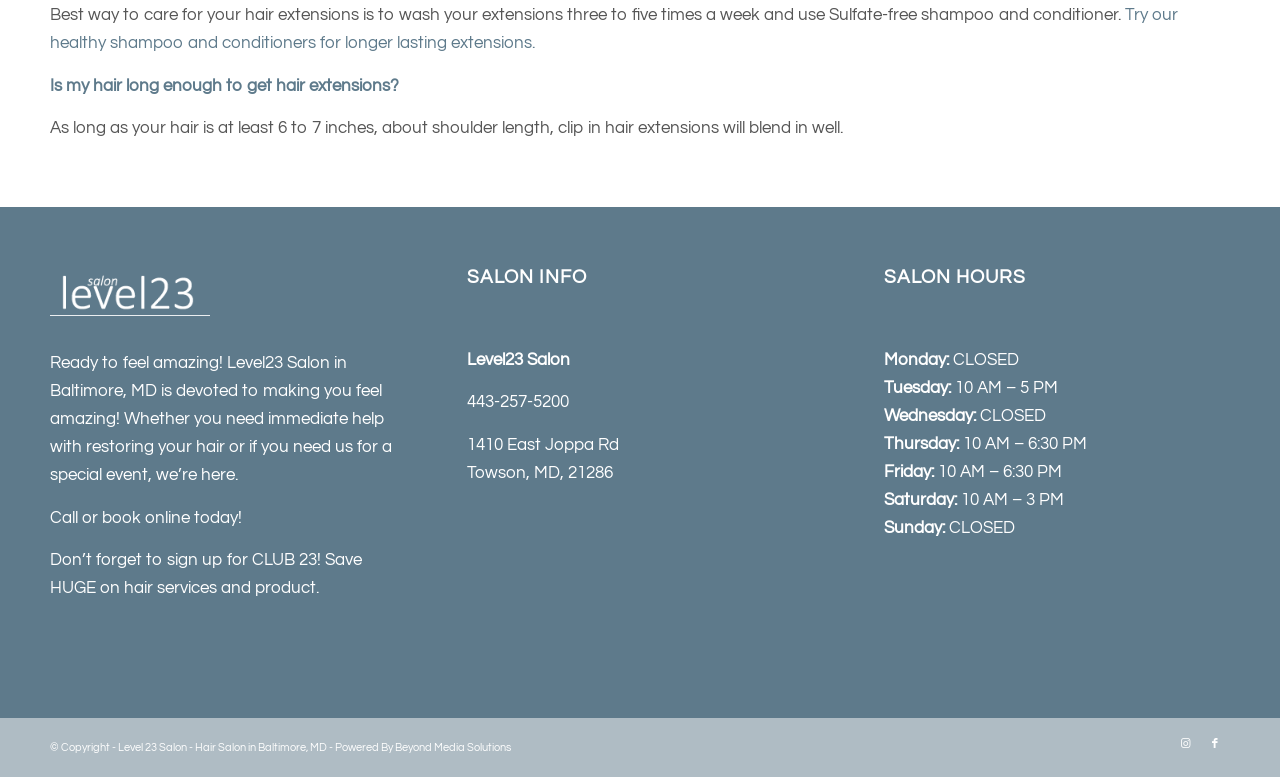What are the hours of operation for Level23 Salon on Thursdays?
Please give a detailed and elaborate answer to the question based on the image.

The webpage provides the hours of operation for Level23 Salon, and on Thursdays, the salon is open from 10 AM to 6:30 PM, as stated in the twenty-seventh StaticText element.